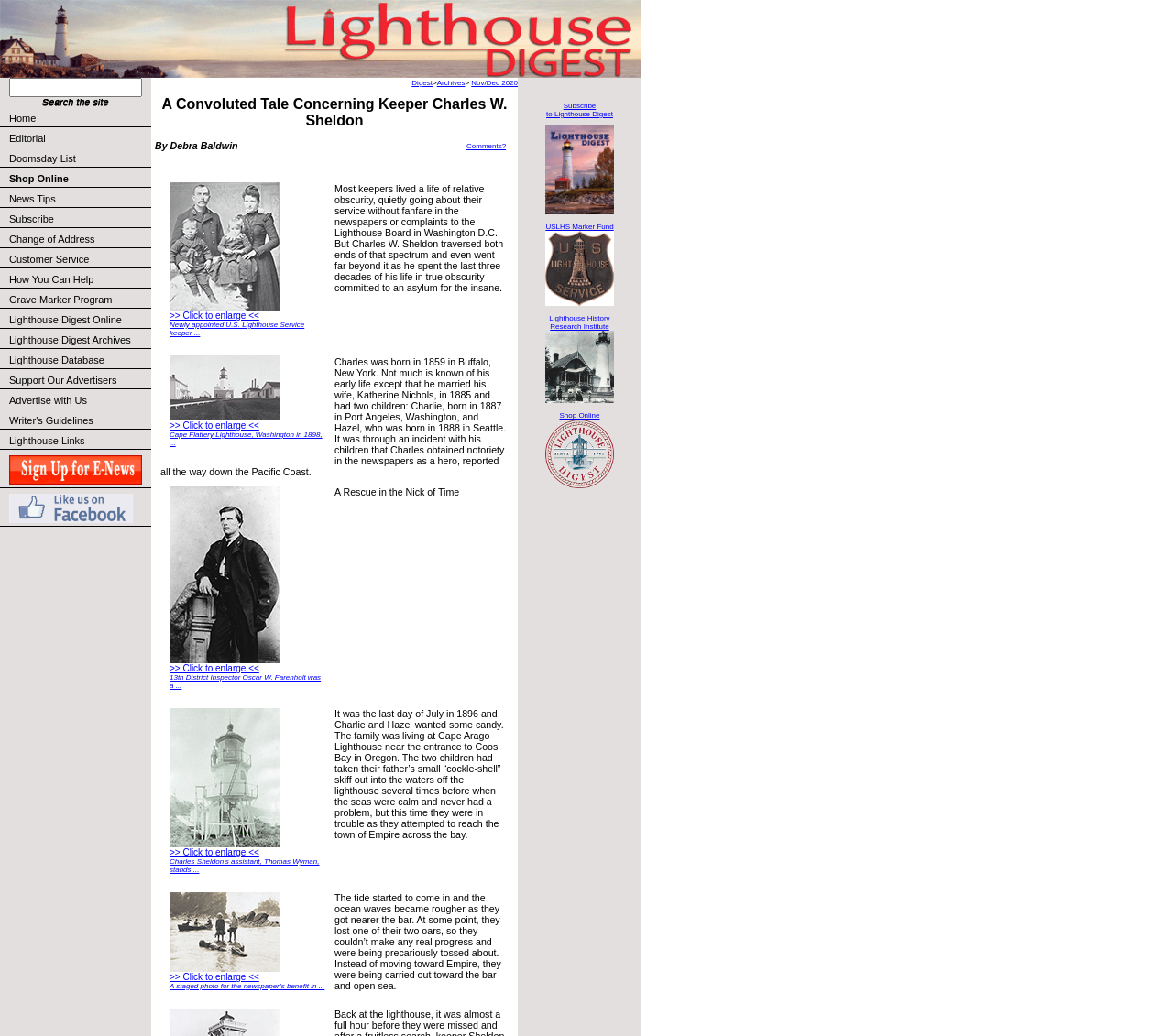What is the title of the article? Examine the screenshot and reply using just one word or a brief phrase.

A Convoluted Tale Concerning Keeper Charles W. Sheldon